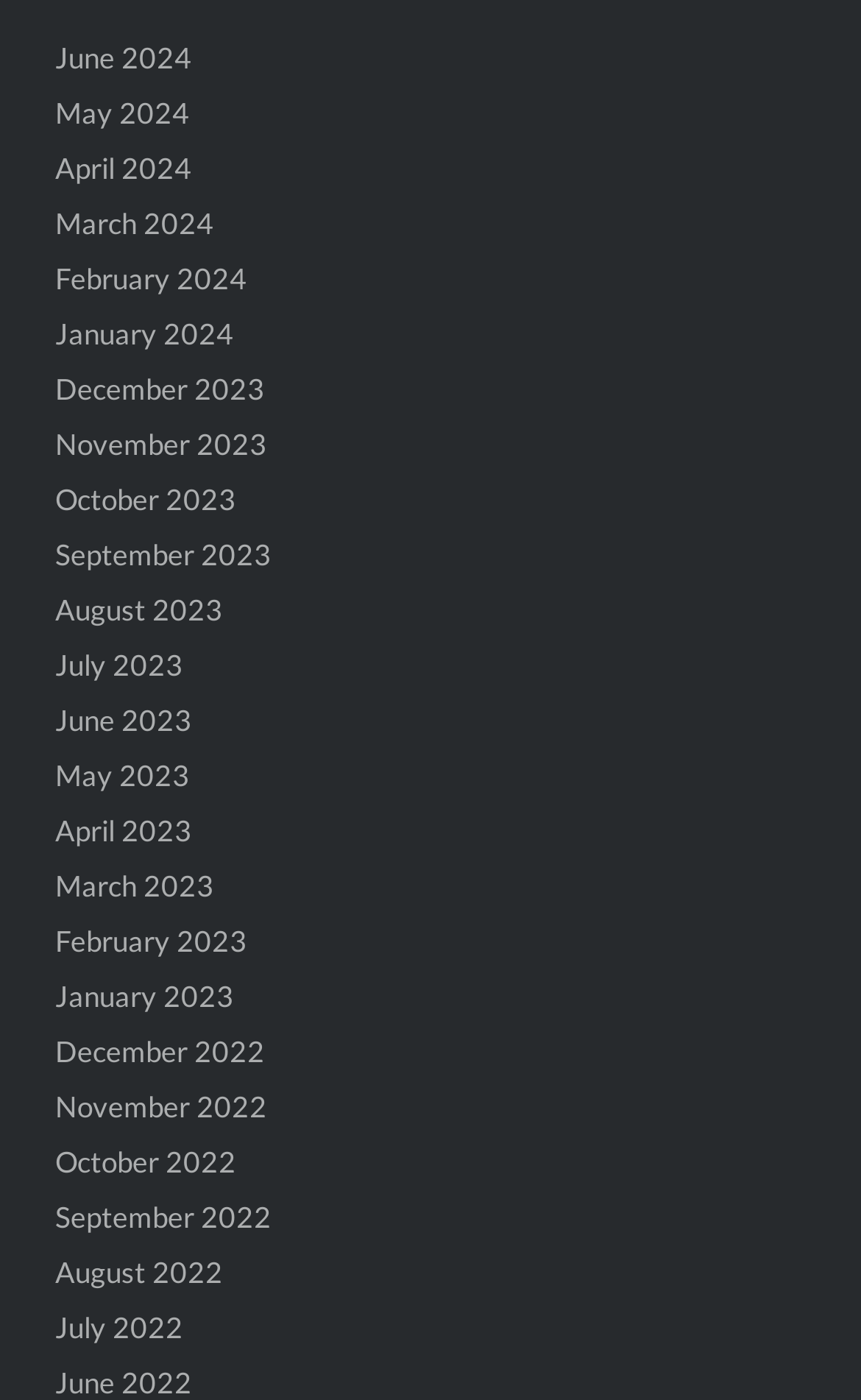What is the latest month available in 2023?
Carefully examine the image and provide a detailed answer to the question.

I can examine the list of links and find the latest month available in 2023, which is September 2023.